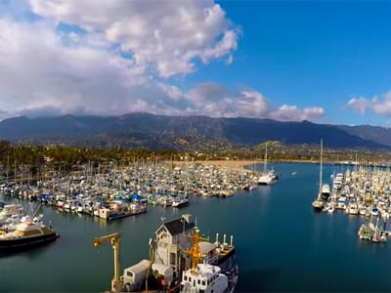What is the background of the image?
Answer with a single word or short phrase according to what you see in the image.

Santa Barbara mountains